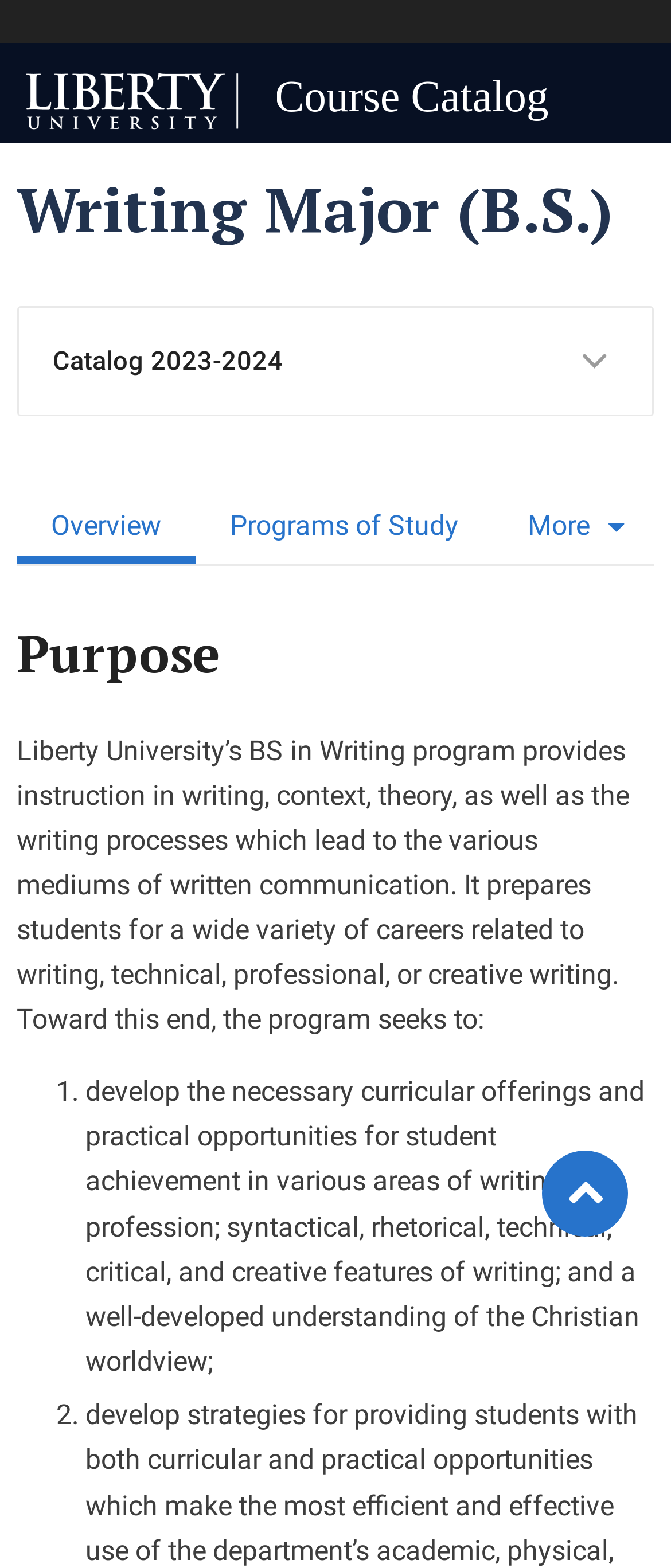Locate the headline of the webpage and generate its content.

Course Catalog | Liberty University
 